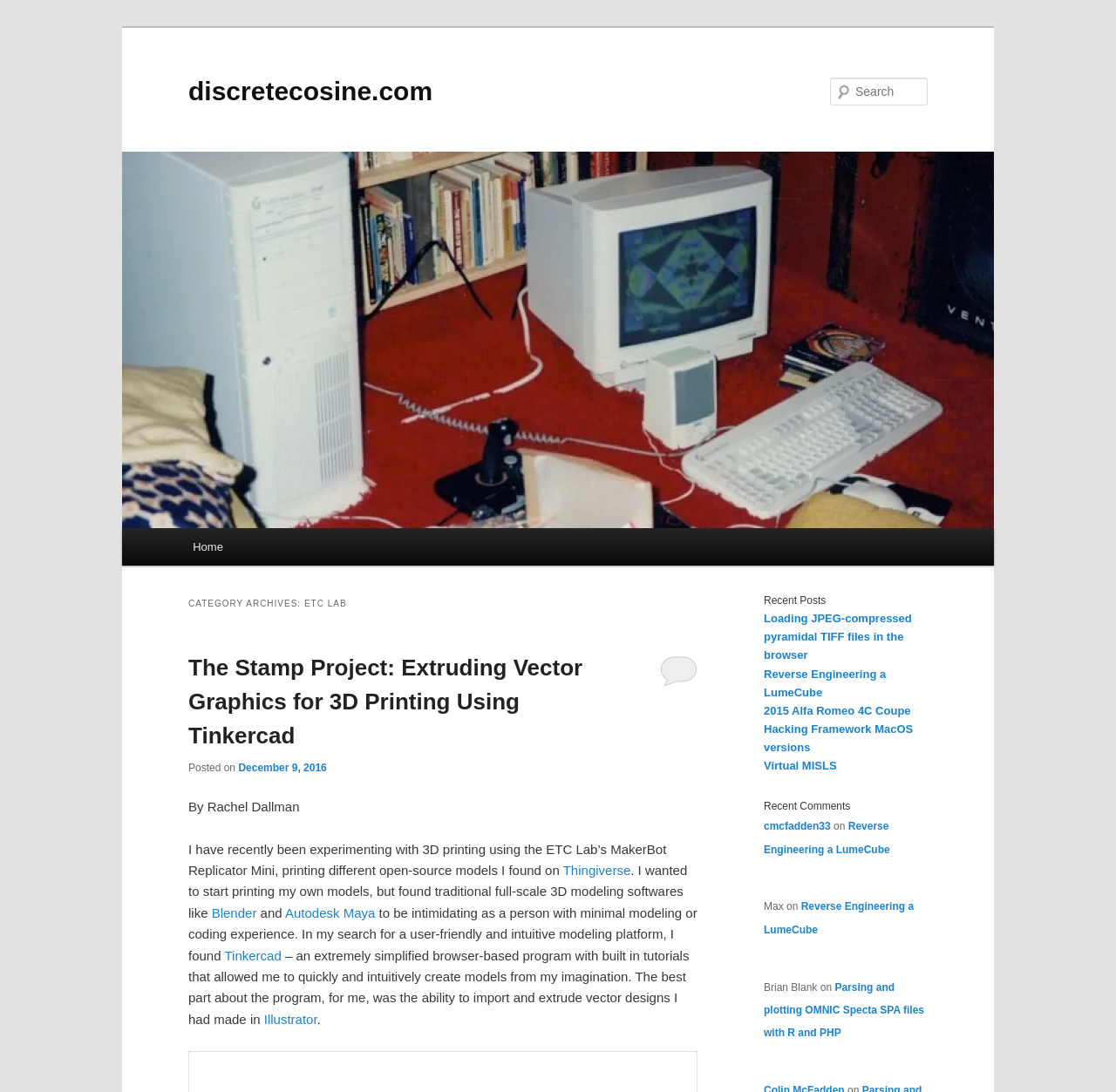What is the category of the post 'The Stamp Project: Extruding Vector Graphics for 3D Printing Using Tinkercad'?
Please analyze the image and answer the question with as much detail as possible.

The category of the post can be found in the heading element with the text 'CATEGORY ARCHIVES: ETC LAB' which is located above the post title.